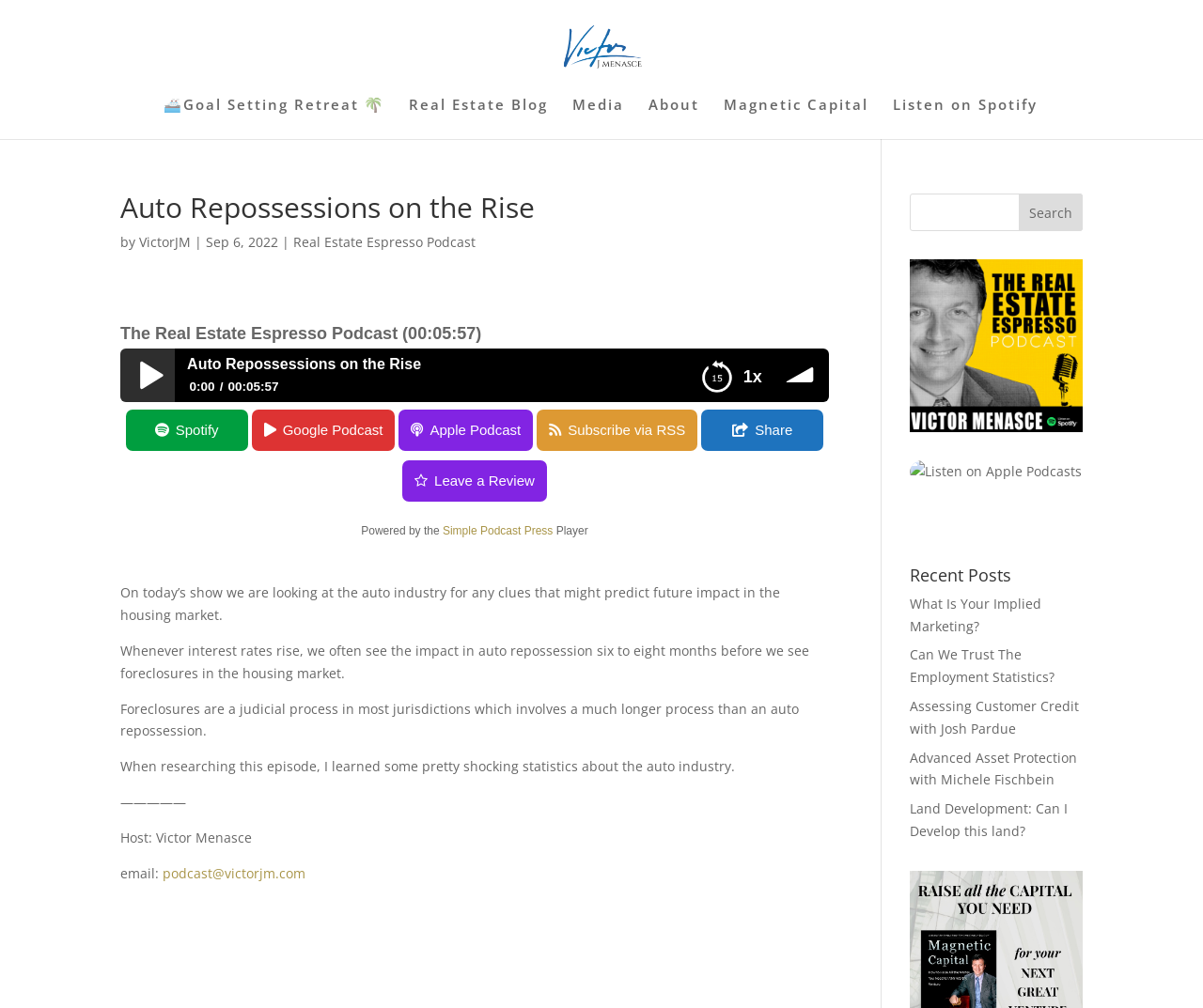Create a detailed summary of the webpage's content and design.

This webpage is about the Real Estate Espresso Podcast, specifically the episode "Auto Repossessions on the Rise". At the top, there is a navigation menu with links to "Goal Setting Retreat", "Real Estate Blog", "Media", "About", "Magnetic Capital", and "Listen on Spotify". Below the navigation menu, there is a large article section that takes up most of the page.

In the article section, there is a heading "Auto Repossessions on the Rise" followed by the podcast episode's description, which includes the duration "00:05:57". Below the heading, there is a link to the podcast's author, Victor Menasce, and a brief description of the episode. The episode's content is summarized in several paragraphs, discussing the auto industry's impact on the housing market, interest rates, and foreclosures.

On the right side of the article section, there is a table with links to play the podcast at different speeds, such as 0.75x, 1x, 1.25x, and 2x. Below the table, there are links to subscribe to the podcast on various platforms, including Spotify, Google Podcast, Apple Podcast, and RSS.

Further down the page, there is a section with links to other podcast episodes, including "What Is Your Implied Marketing?", "Can We Trust The Employment Statistics?", and several others. At the very bottom of the page, there is a search bar and a button to search for specific content.

On the top-right corner of the page, there is a search box with a button to search for specific content. Next to the search box, there is a figure with a link to the podcast's logo. Below the figure, there is a link to listen to the podcast on Apple Podcasts.